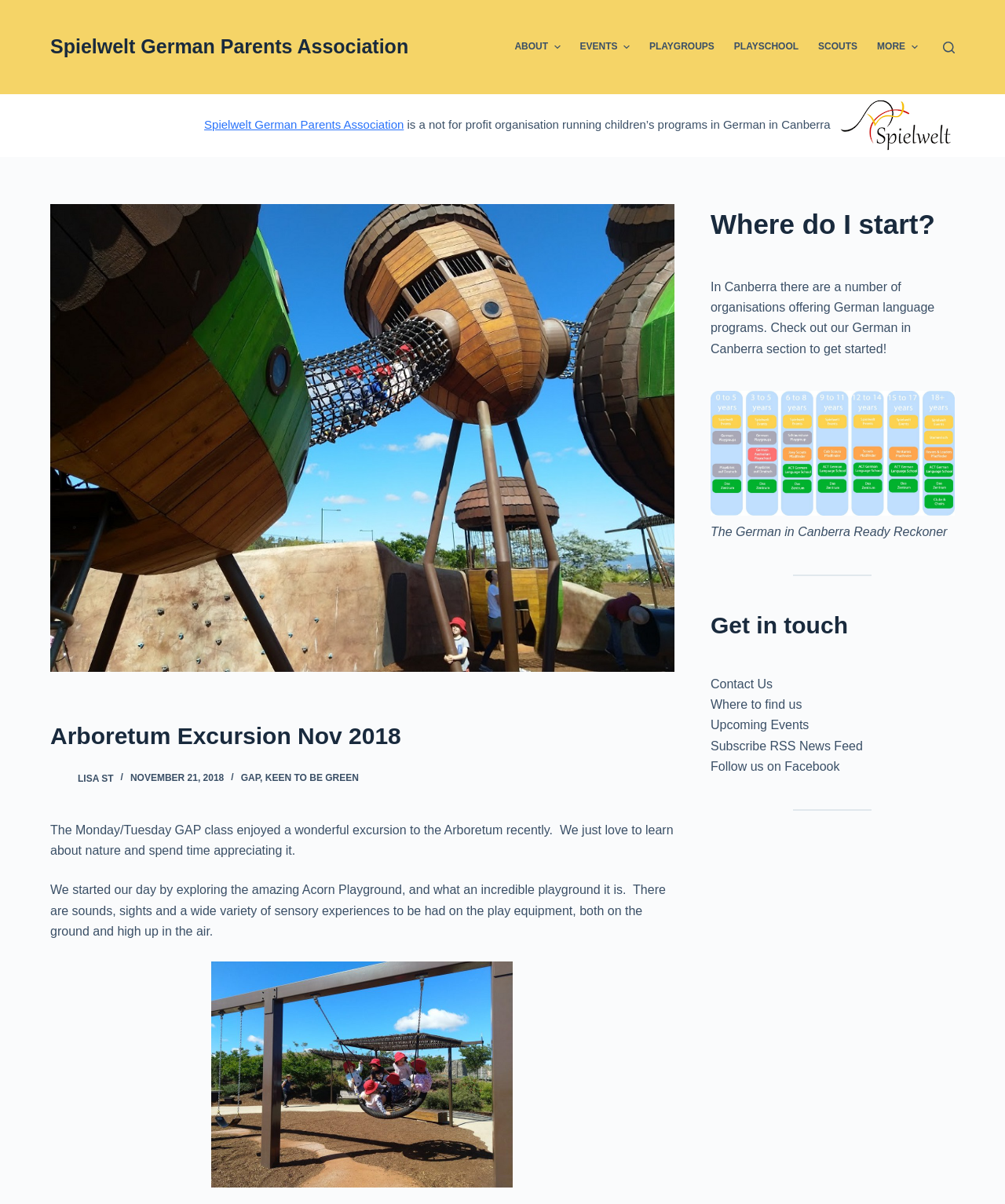Please specify the bounding box coordinates of the clickable section necessary to execute the following command: "Contact the Spielwelt German Parents Association".

[0.707, 0.562, 0.769, 0.573]